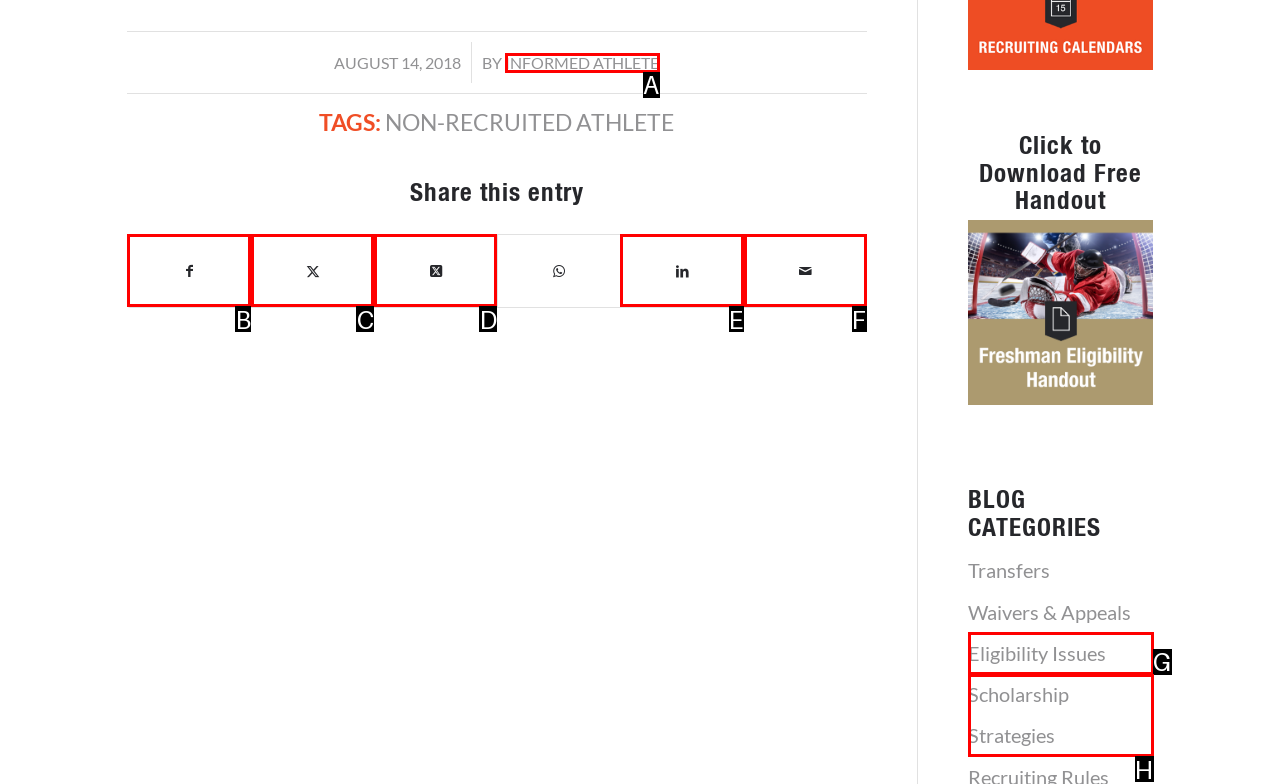Select the letter of the UI element that best matches: Share by Mail
Answer with the letter of the correct option directly.

F